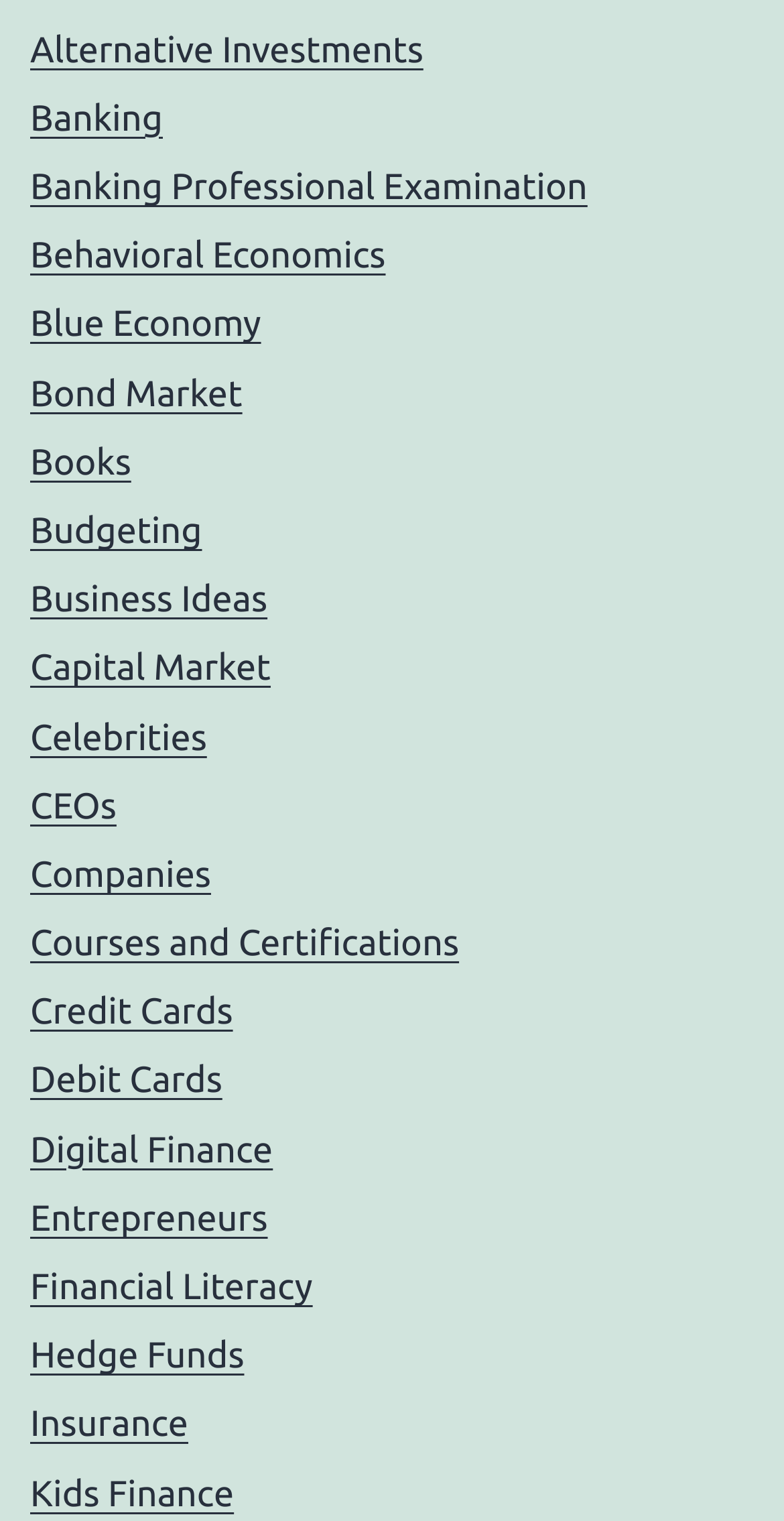Find the bounding box coordinates corresponding to the UI element with the description: "Blue Economy". The coordinates should be formatted as [left, top, right, bottom], with values as floats between 0 and 1.

[0.038, 0.2, 0.333, 0.227]